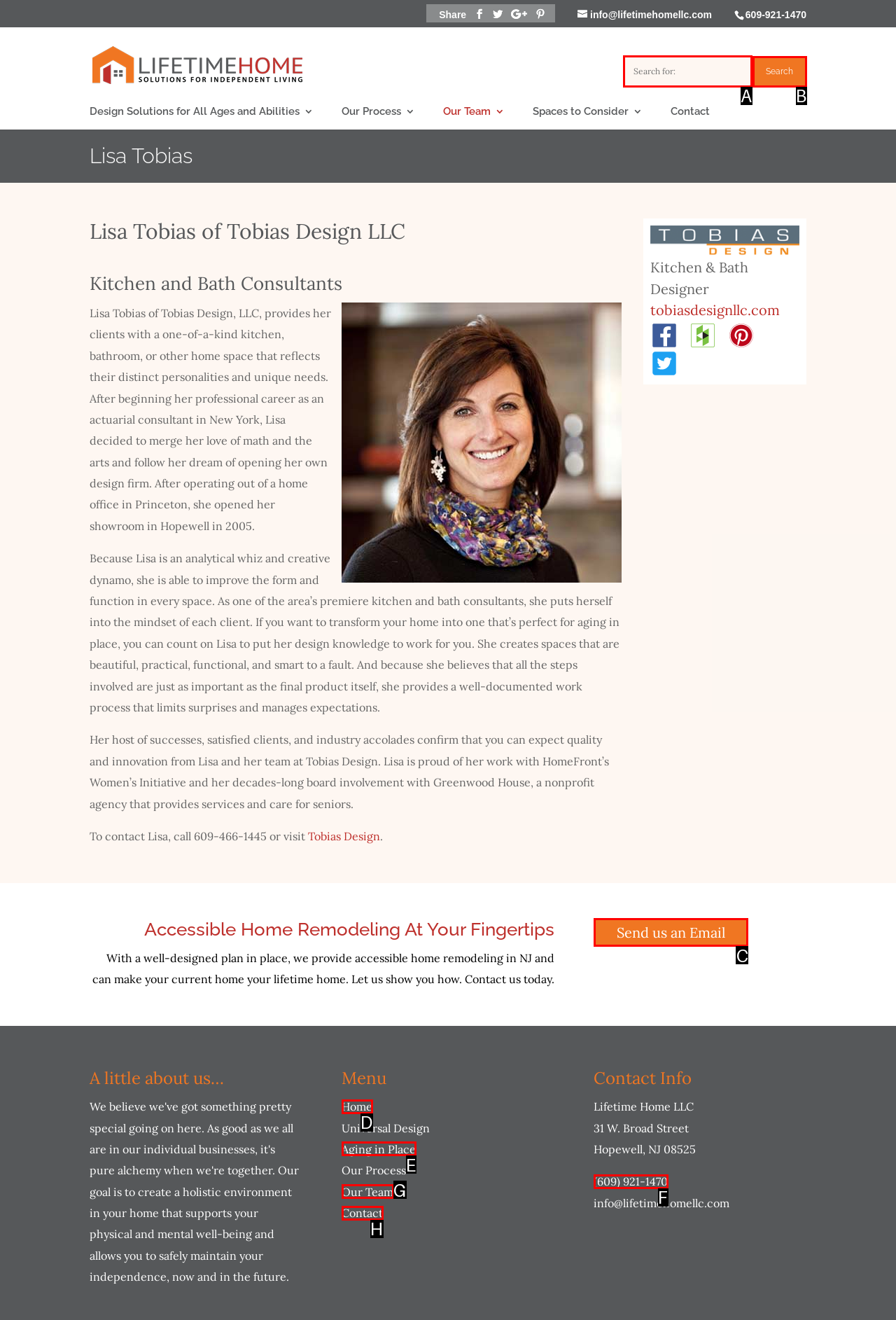Point out which HTML element you should click to fulfill the task: Send an email.
Provide the option's letter from the given choices.

C